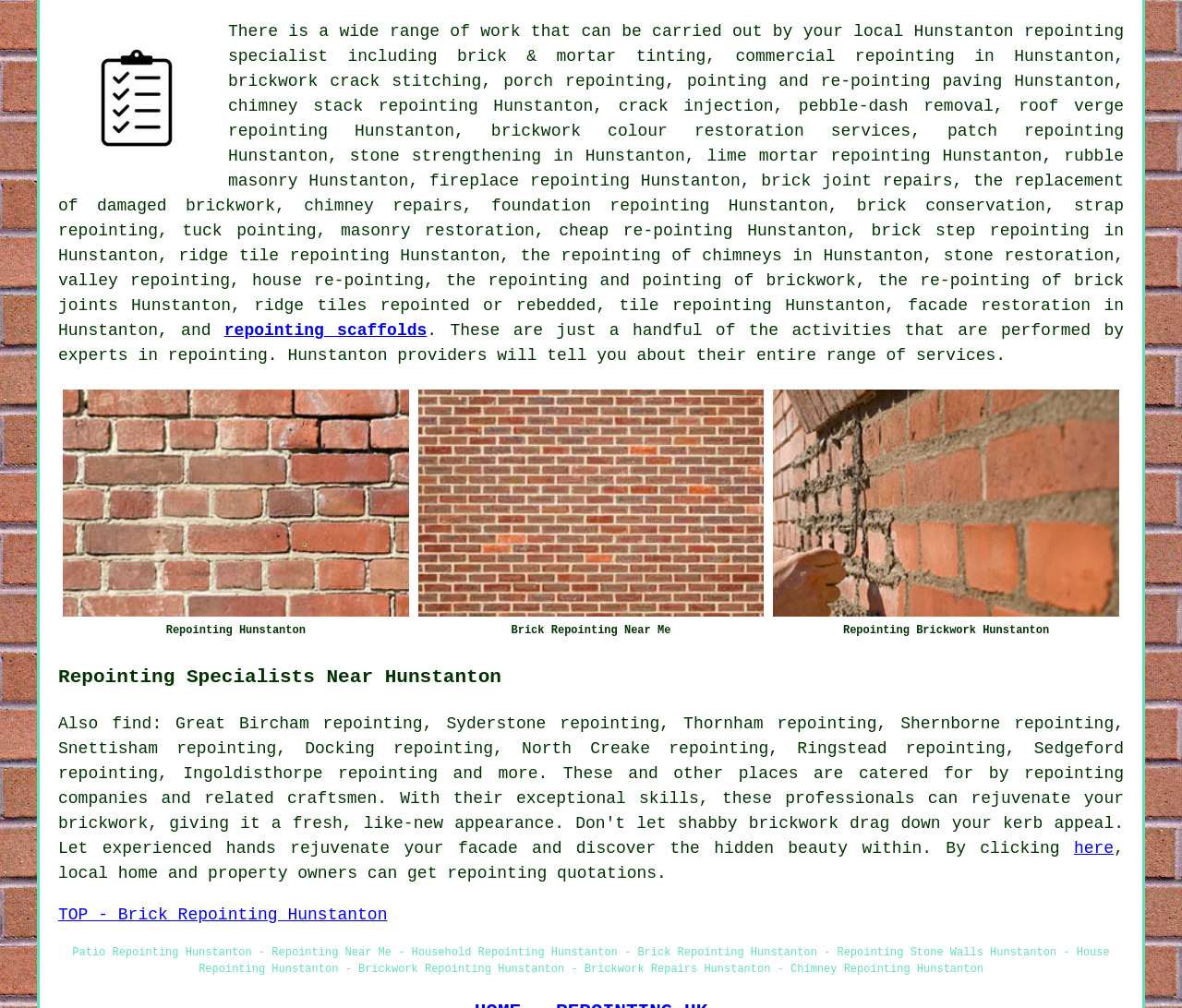Given the description Docker, predict the bounding box coordinates of the UI element. Ensure the coordinates are in the format (top-left x, top-left y, bottom-right x, bottom-right y) and all values are between 0 and 1.

None